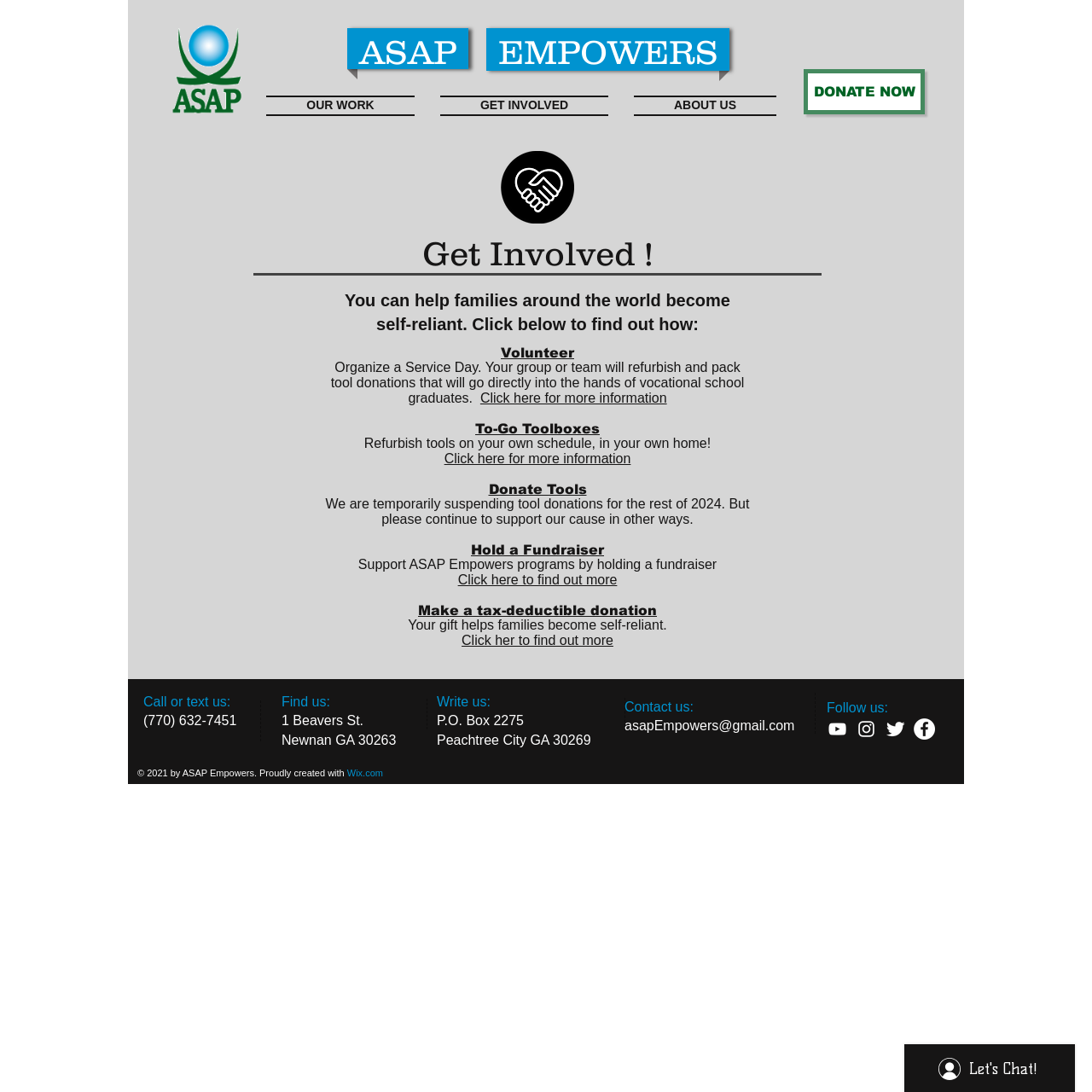Find and indicate the bounding box coordinates of the region you should select to follow the given instruction: "Click the ASAP logo".

[0.148, 0.021, 0.232, 0.105]